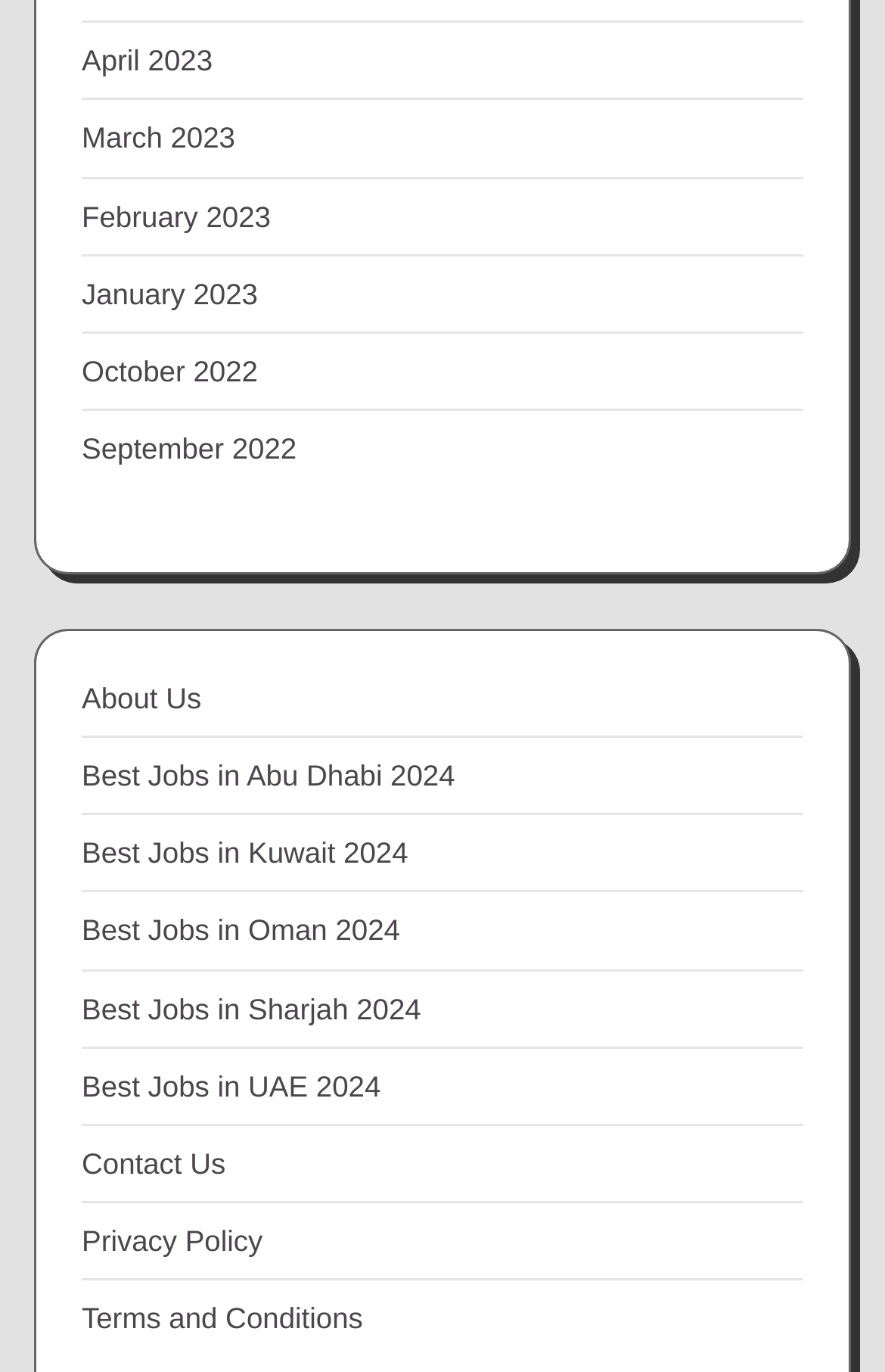Identify and provide the bounding box coordinates of the UI element described: "Best Jobs in UAE 2024". The coordinates should be formatted as [left, top, right, bottom], with each number being a float between 0 and 1.

[0.092, 0.779, 0.43, 0.804]